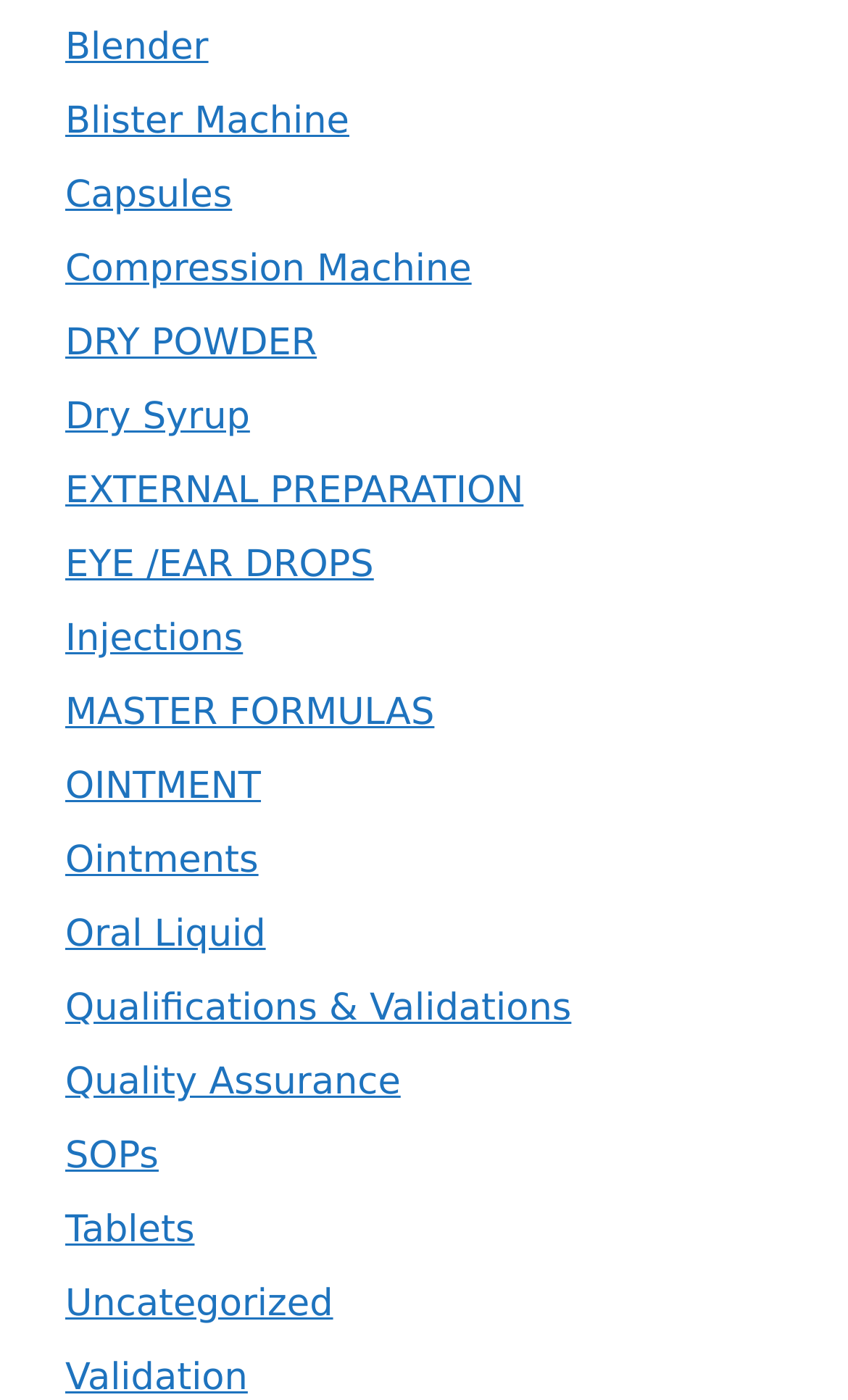Answer the question below using just one word or a short phrase: 
How many links are on the webpage?

21